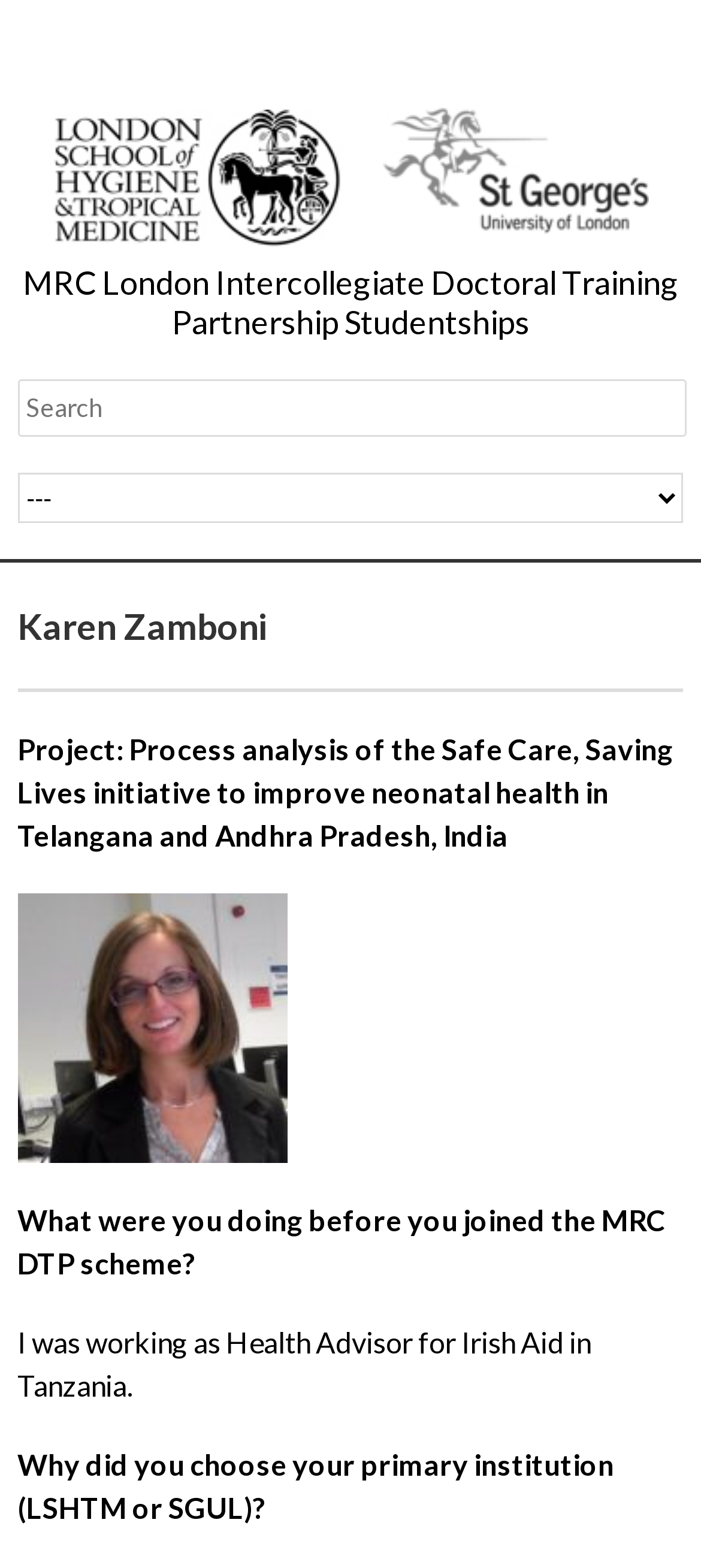What is the name of the person featured on this webpage?
Provide a well-explained and detailed answer to the question.

I determined the answer by looking at the heading element with the text 'Karen Zamboni' which is located at the top of the webpage, indicating that the webpage is about this person.